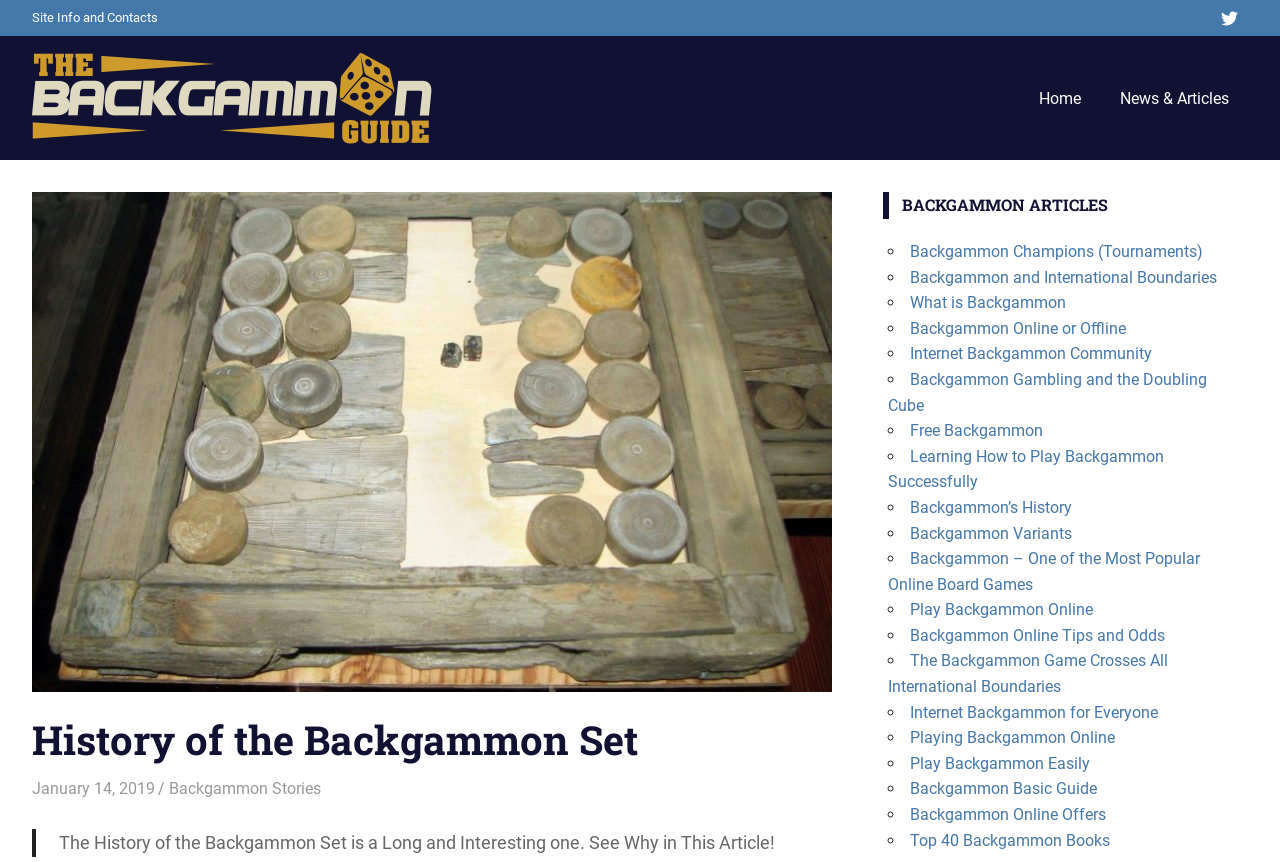How many backgammon articles are listed?
Provide an in-depth answer to the question, covering all aspects.

The number of backgammon articles listed can be determined by counting the number of link elements with a 'ListMarker' sibling element. There are 28 such link elements, each representing a different backgammon article.